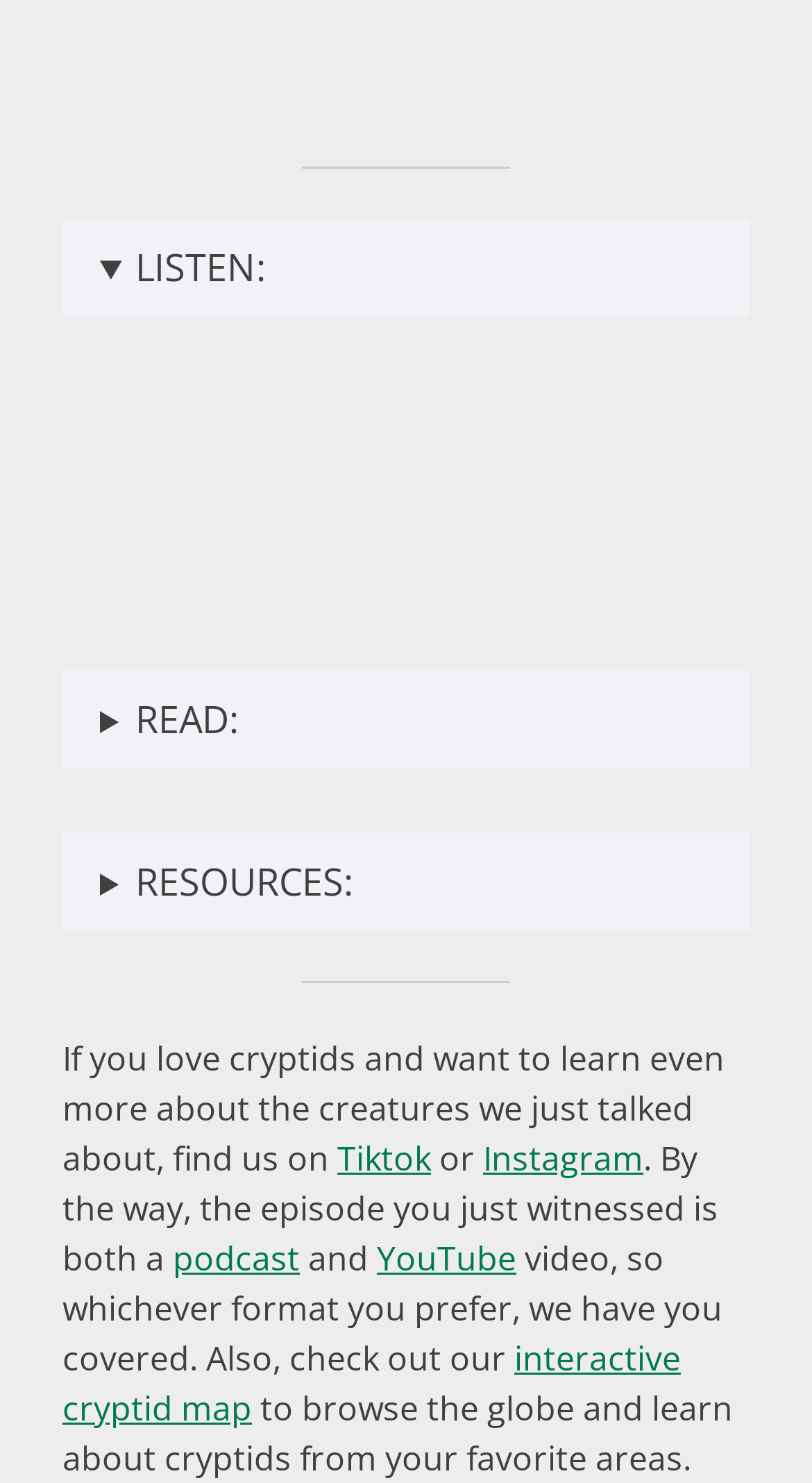Please predict the bounding box coordinates of the element's region where a click is necessary to complete the following instruction: "Read more about the episode". The coordinates should be represented by four float numbers between 0 and 1, i.e., [left, top, right, bottom].

[0.077, 0.452, 0.923, 0.518]